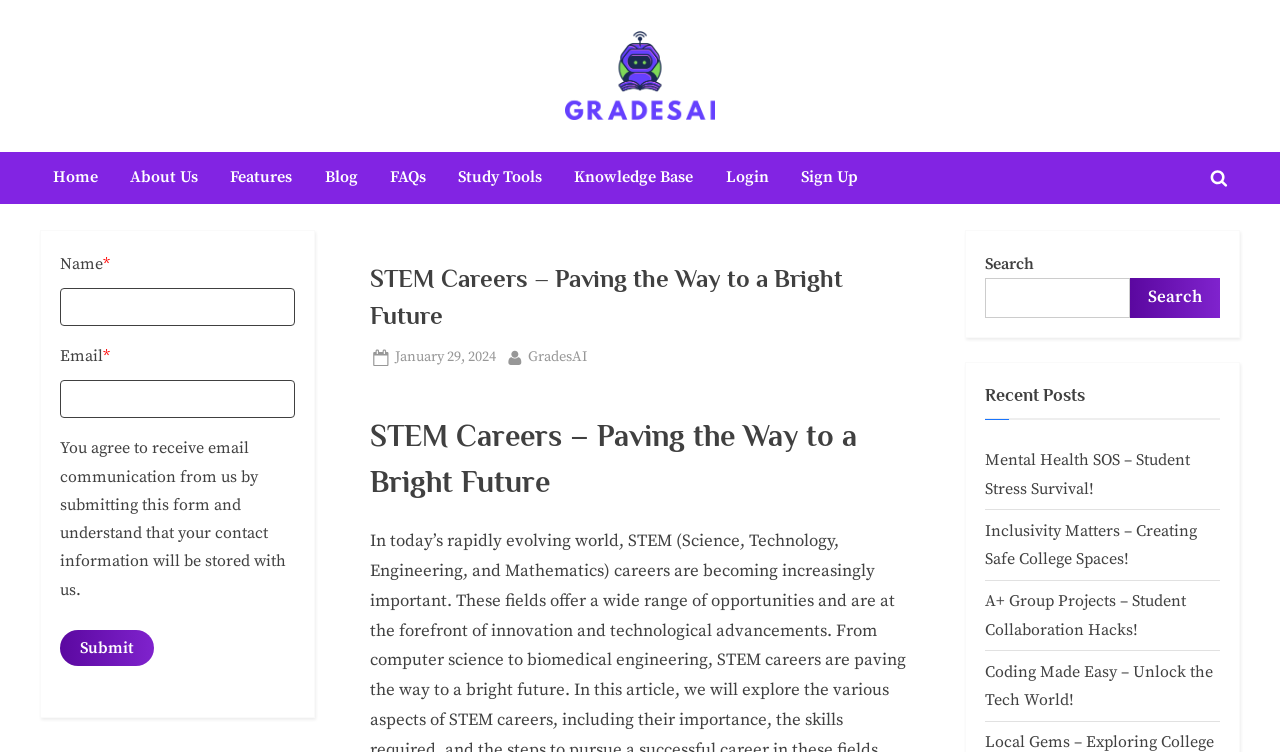Using the information from the screenshot, answer the following question thoroughly:
What is the name of the website?

The name of the website can be found in the top-left corner of the webpage, where it says 'GradesAI: Boost Your Grades, Make Studying Effortless, Regardless of Your Learning Level.'